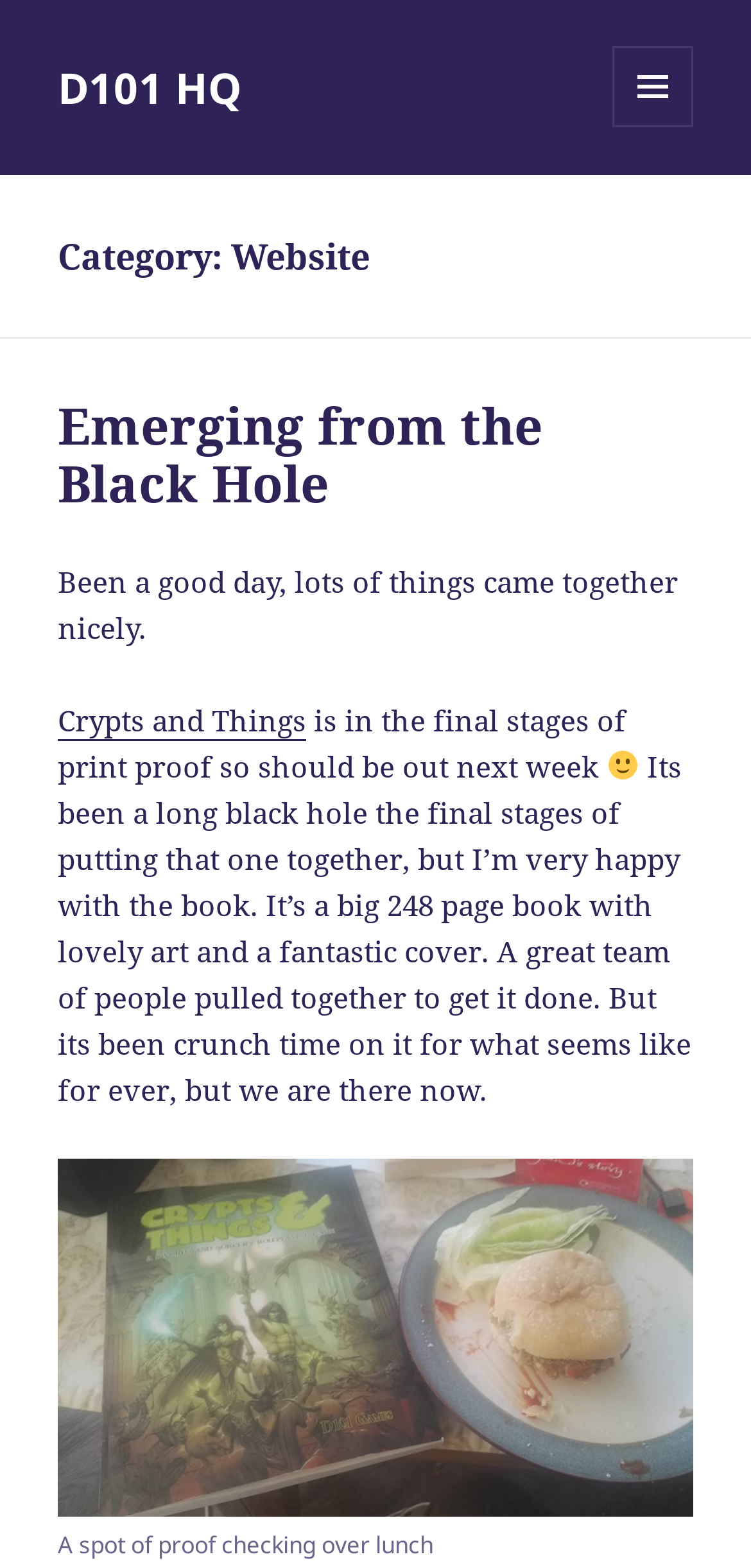Give a one-word or short phrase answer to this question: 
What is the category of the website?

Website